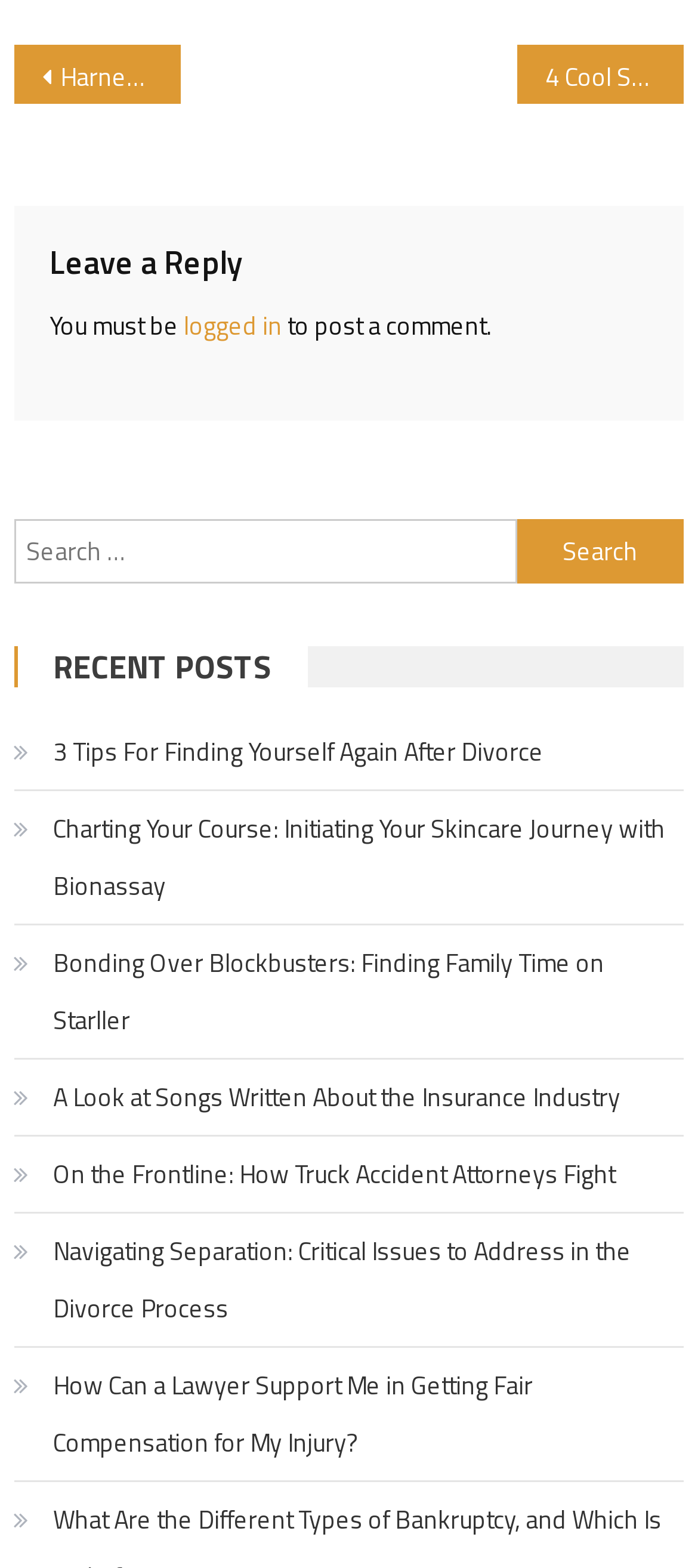Respond to the following query with just one word or a short phrase: 
What is the text above the search box?

Search for: